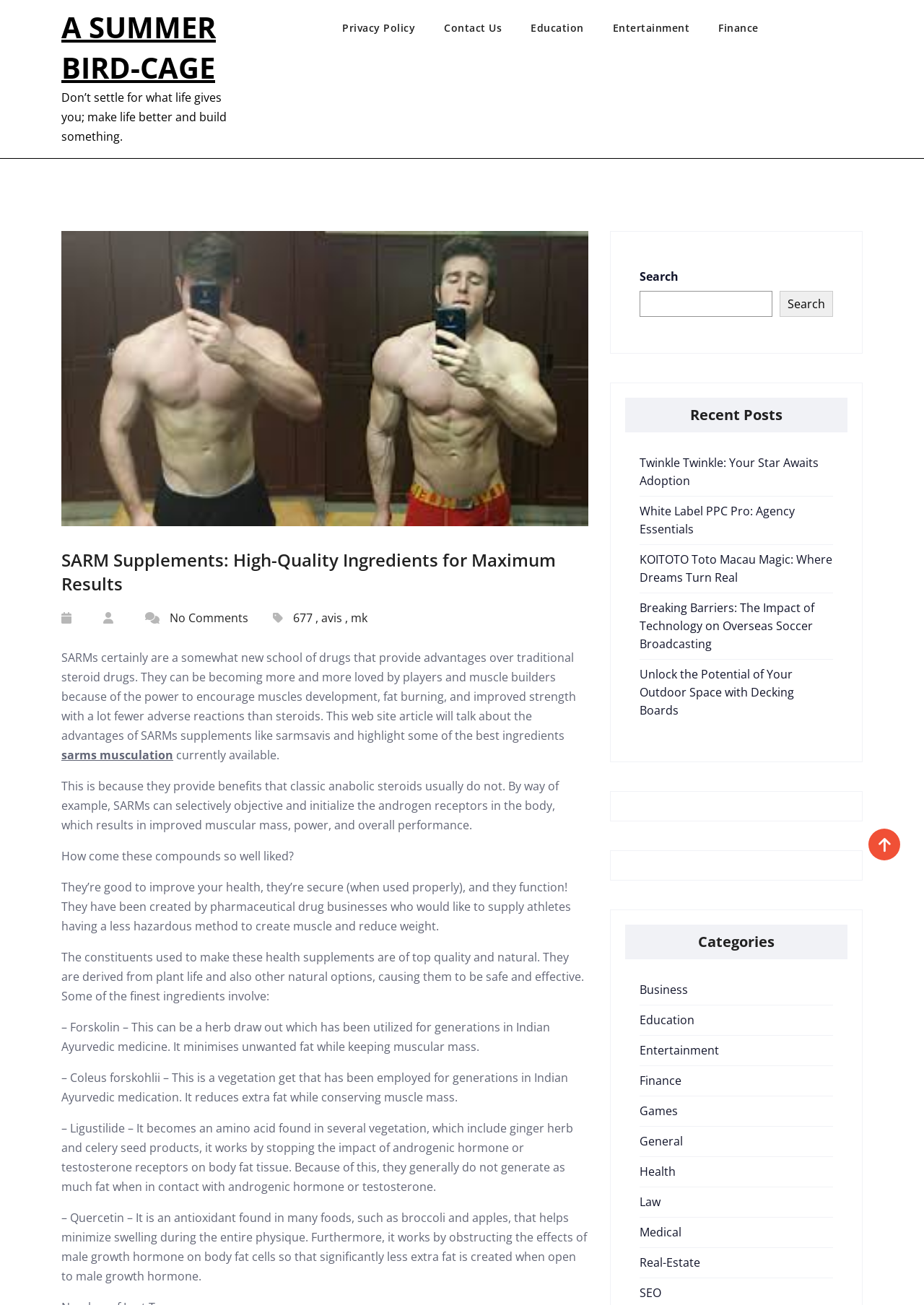How many links are there in the 'Categories' section?
Based on the image, respond with a single word or phrase.

11